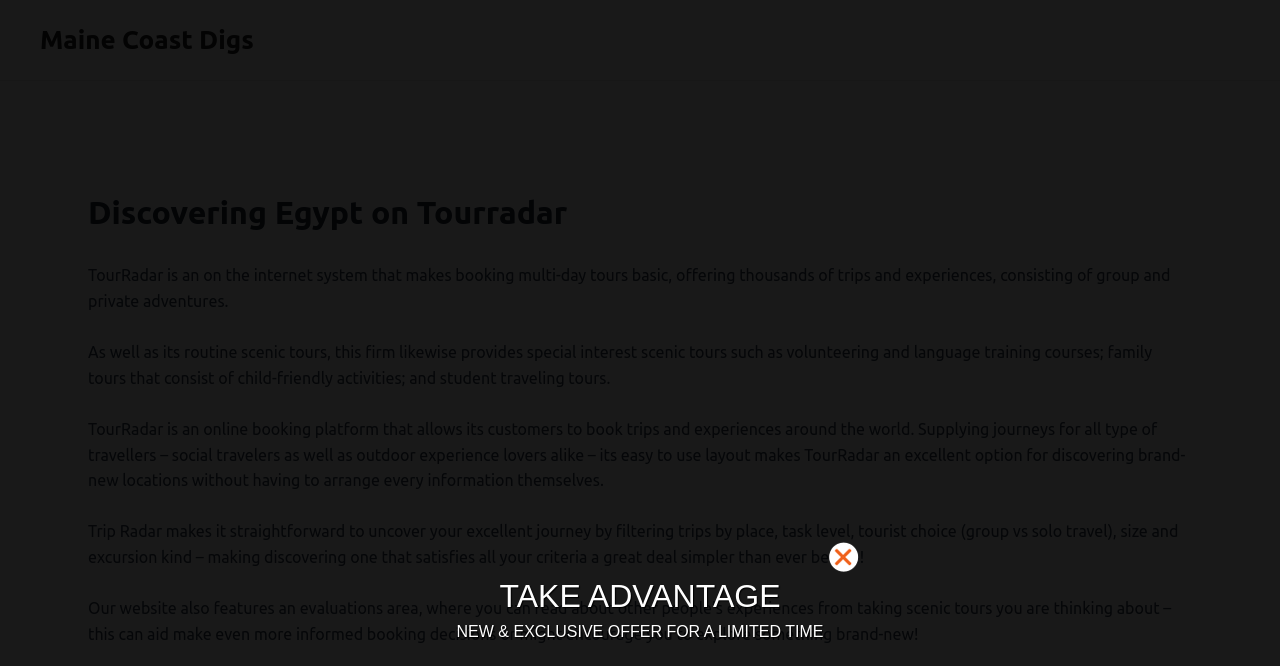Create a full and detailed caption for the entire webpage.

The webpage is about TourRadar, an online booking platform for multi-day tours and experiences. At the top, there is a header section with a title "Discovering Egypt on Tourradar" and a brief description of TourRadar's services. Below the header, there are four paragraphs of text that provide more information about TourRadar, including its features, types of tours offered, and the benefits of using the platform.

To the top-left of the page, there is a link to "Maine Coast Digs", which appears to be a separate section or article. On the right side of the page, near the bottom, there are two promotional texts: "TAKE ADVANTAGE" and "NEW & EXCLUSIVE OFFER FOR A LIMITED TIME", which suggest that there may be a special deal or discount available for a limited time.

The overall structure of the page is divided into sections, with the main content area focused on describing TourRadar's services and features, and the promotional texts and link to "Maine Coast Digs" placed separately to draw attention to other relevant information.